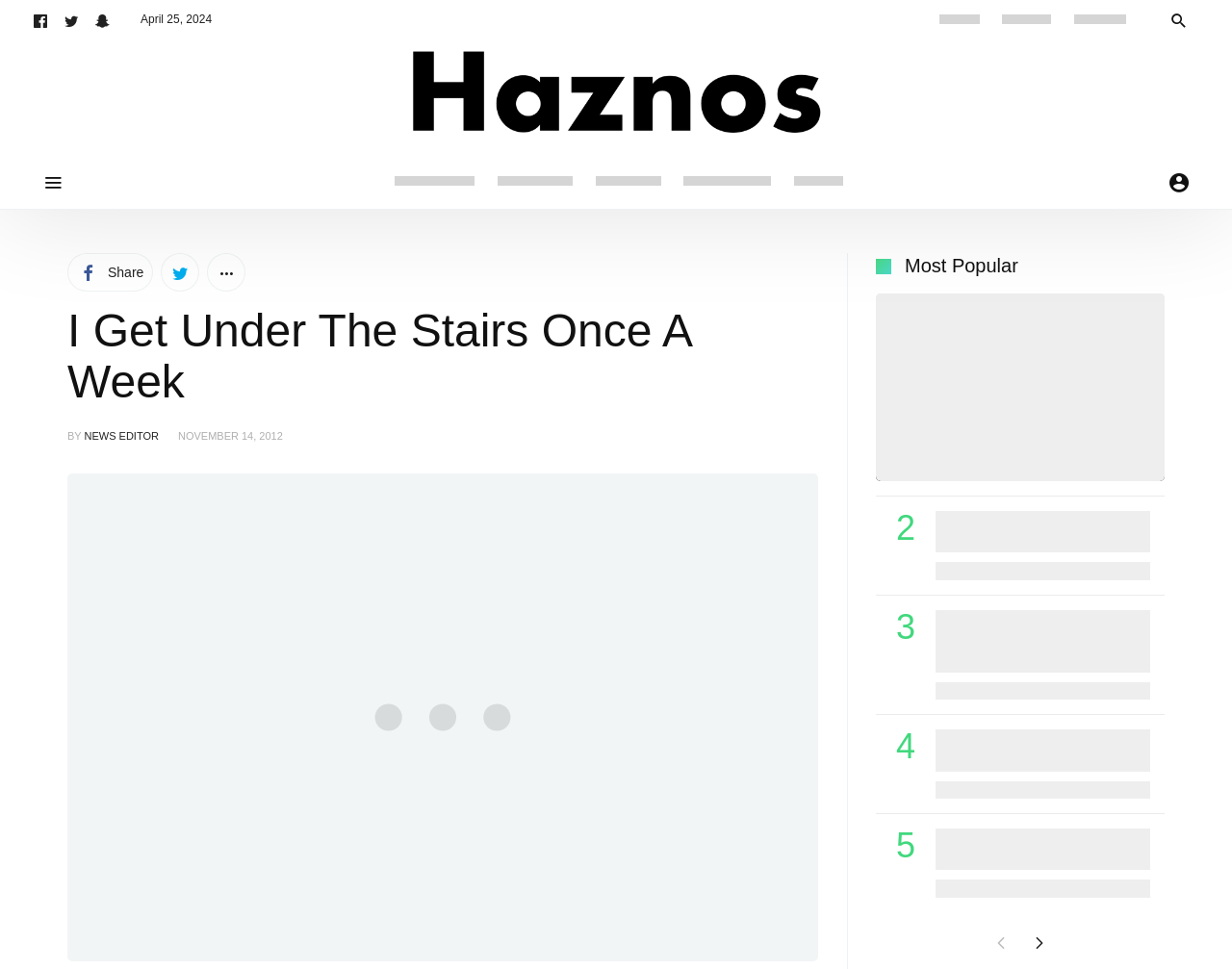Determine the bounding box coordinates of the clickable region to carry out the instruction: "Share this page".

[0.055, 0.261, 0.124, 0.301]